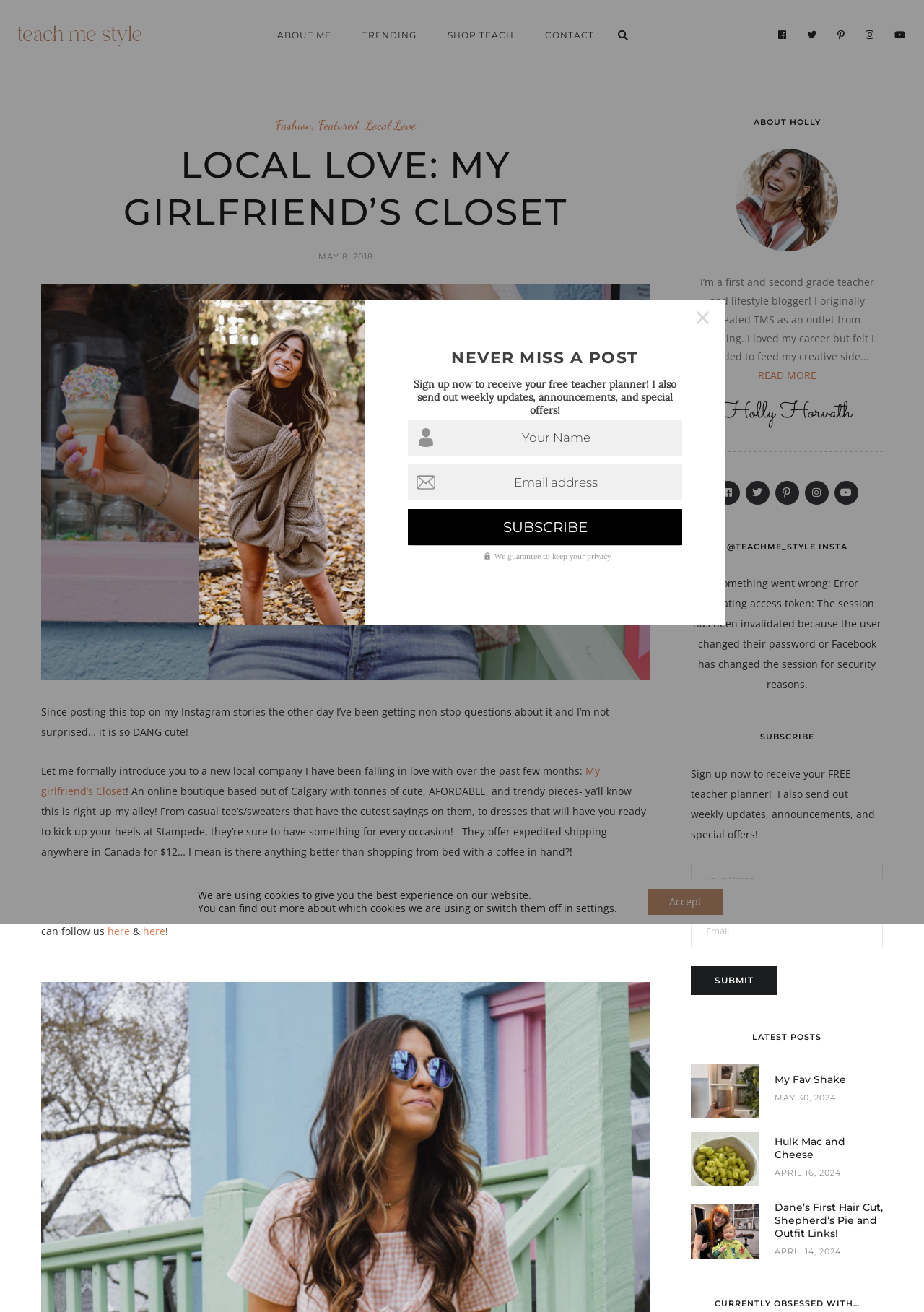Determine the main heading of the webpage and generate its text.

LOCAL LOVE: MY GIRLFRIEND’S CLOSET